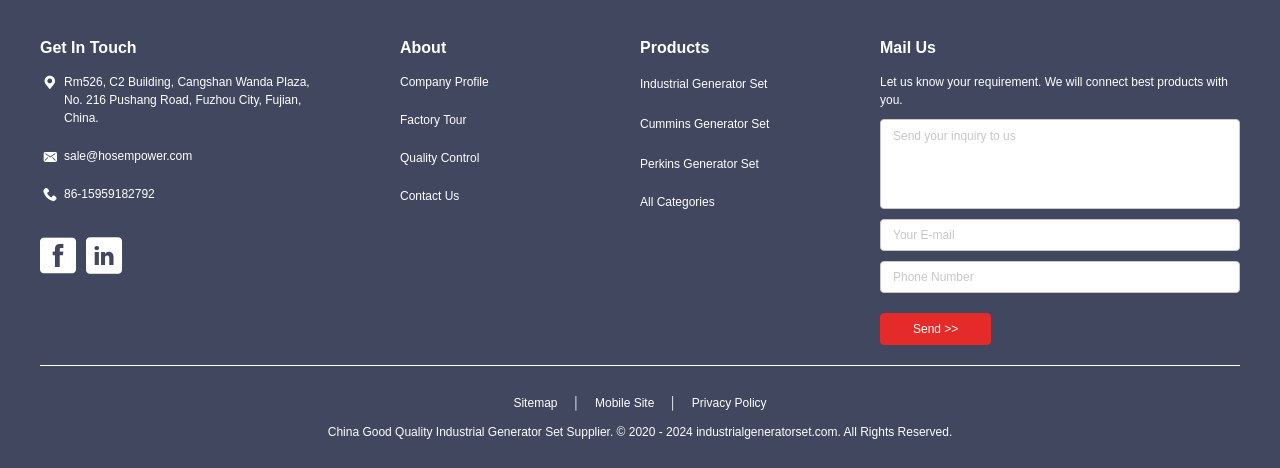What is the copyright year of the website?
Provide a thorough and detailed answer to the question.

I found the copyright year by looking at the static text element with the bounding box coordinates [0.256, 0.908, 0.744, 0.938], which contains the copyright information.